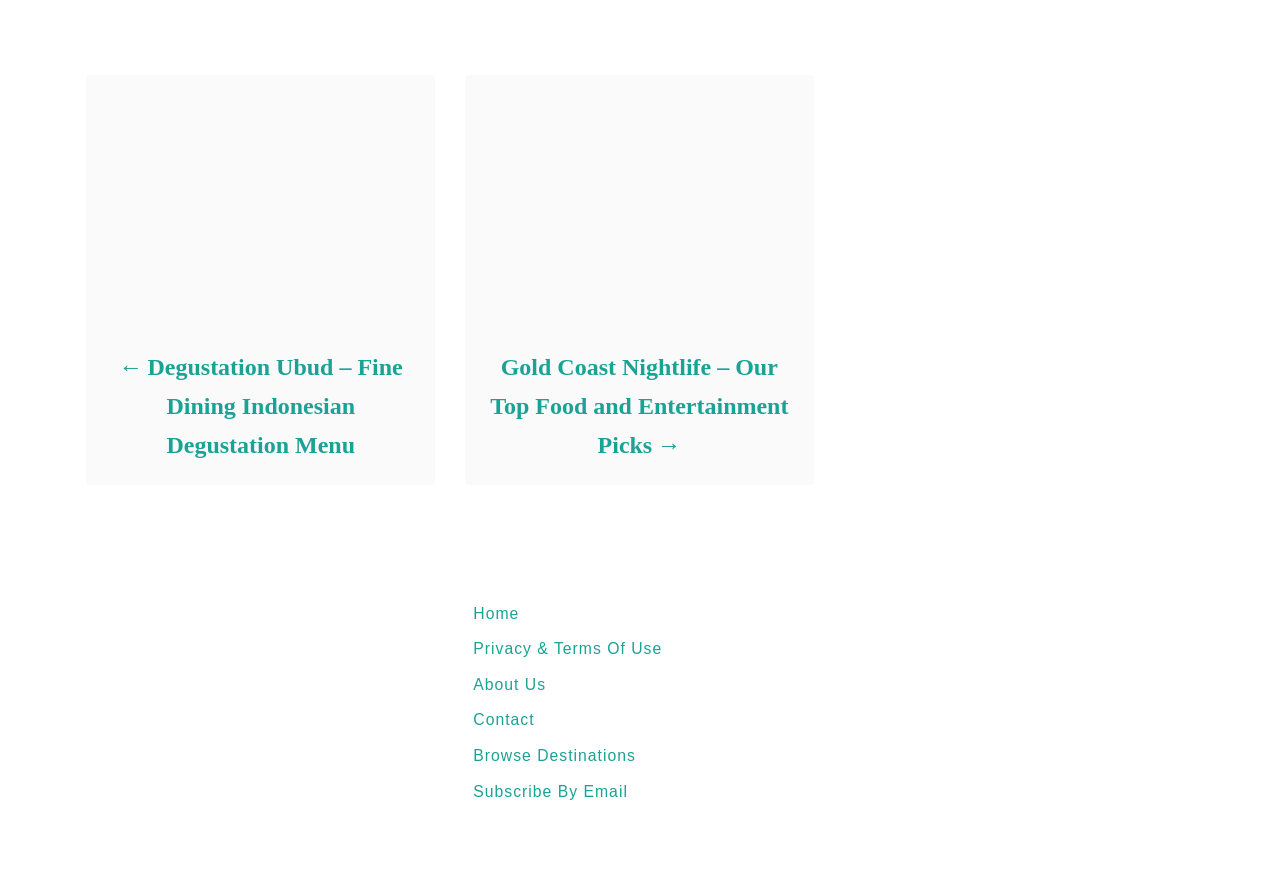What is the position of the 'About Us' link?
Use the image to answer the question with a single word or phrase.

Third from top